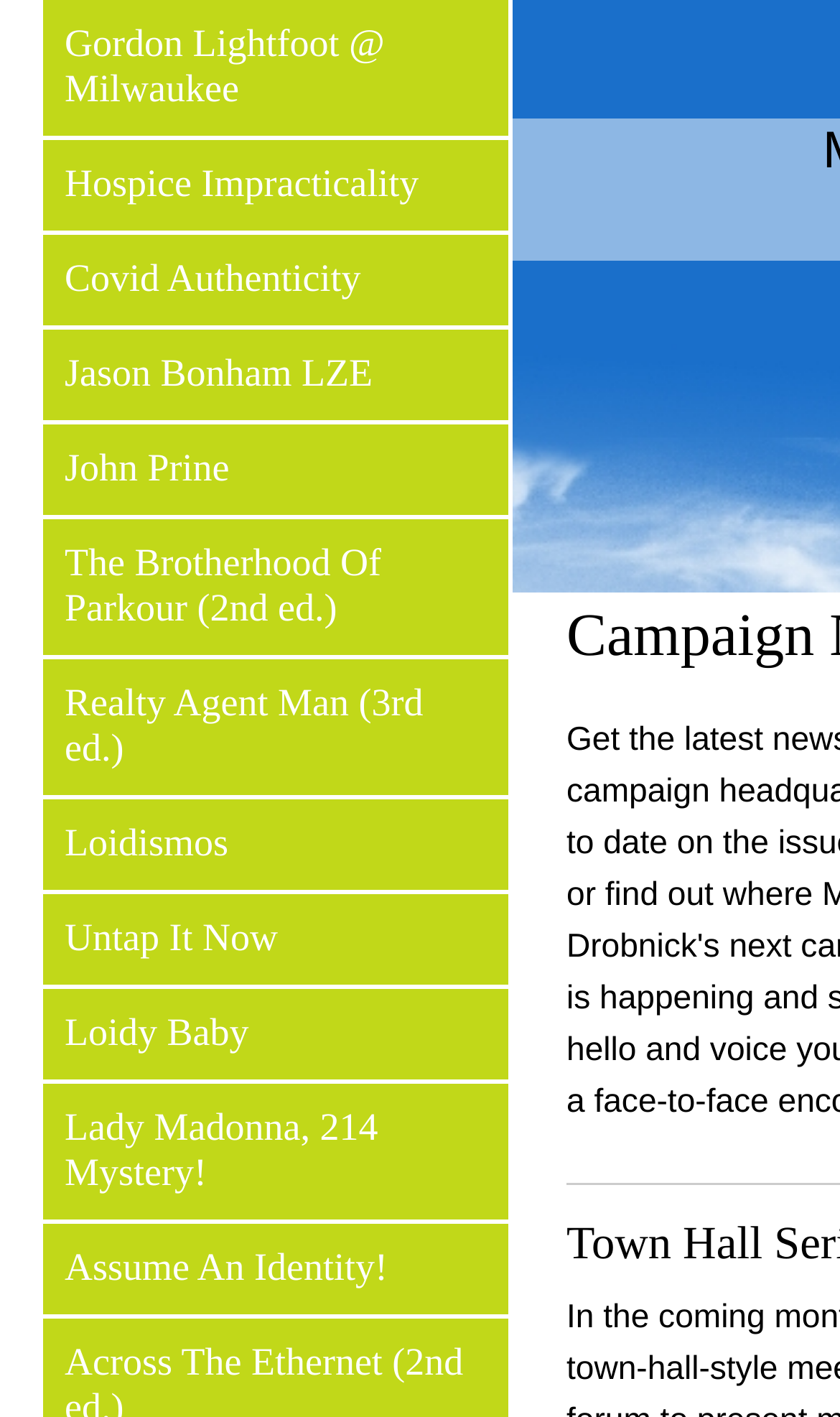Please find the bounding box coordinates of the element's region to be clicked to carry out this instruction: "check out Lady Madonna, 214 Mystery!".

[0.051, 0.765, 0.605, 0.861]